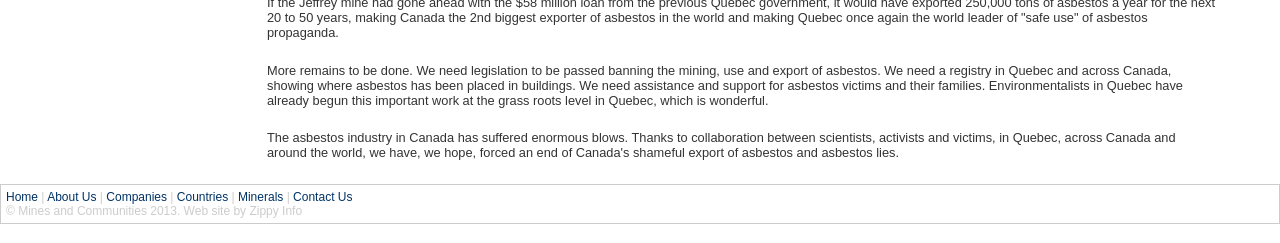Please answer the following question using a single word or phrase: 
How many navigation links are there?

6